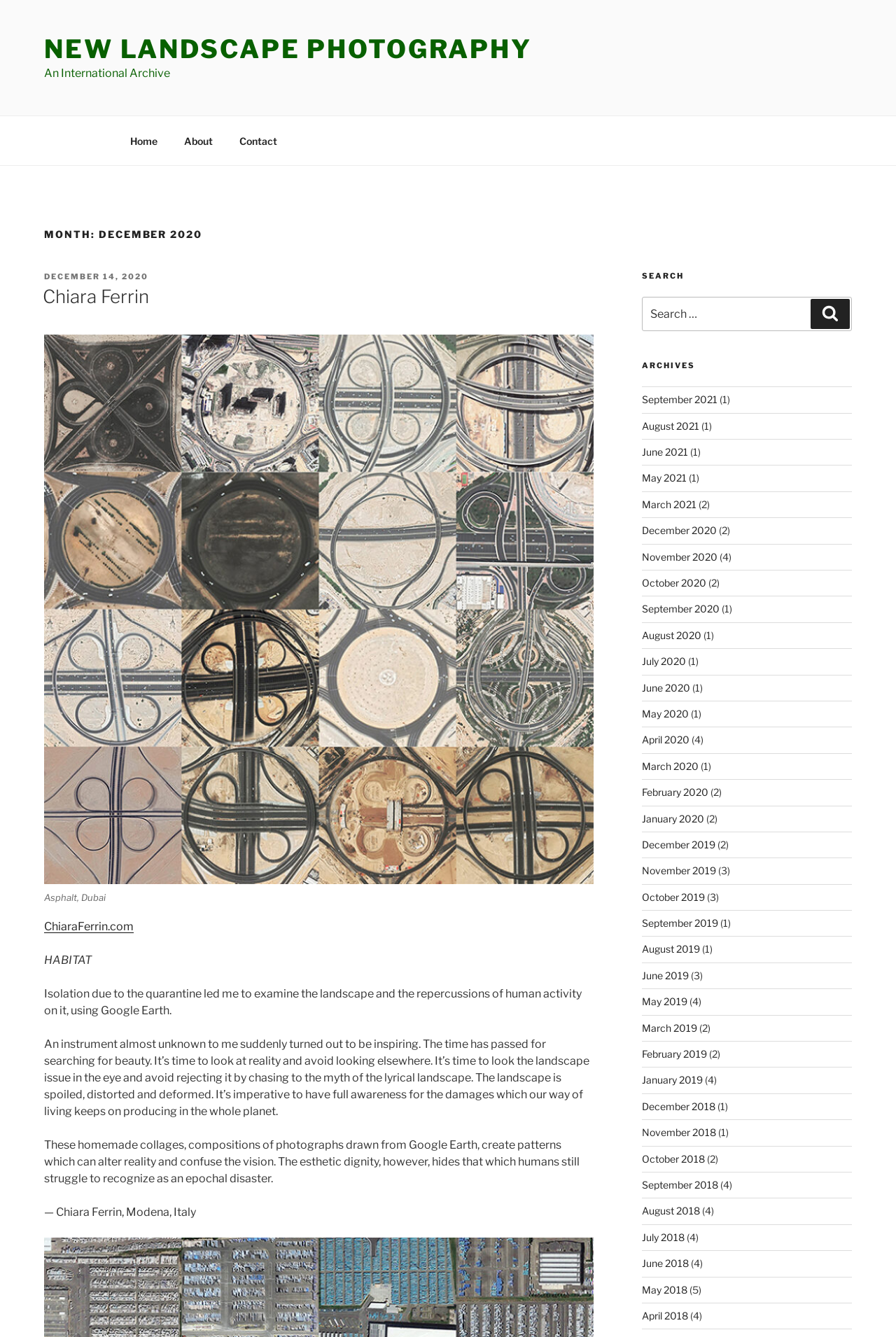Refer to the image and answer the question with as much detail as possible: What is the instrument used by the photographer?

The answer can be found in the text where it says 'using Google Earth' as the instrument used by the photographer to examine the landscape and the repercussions of human activity on it.